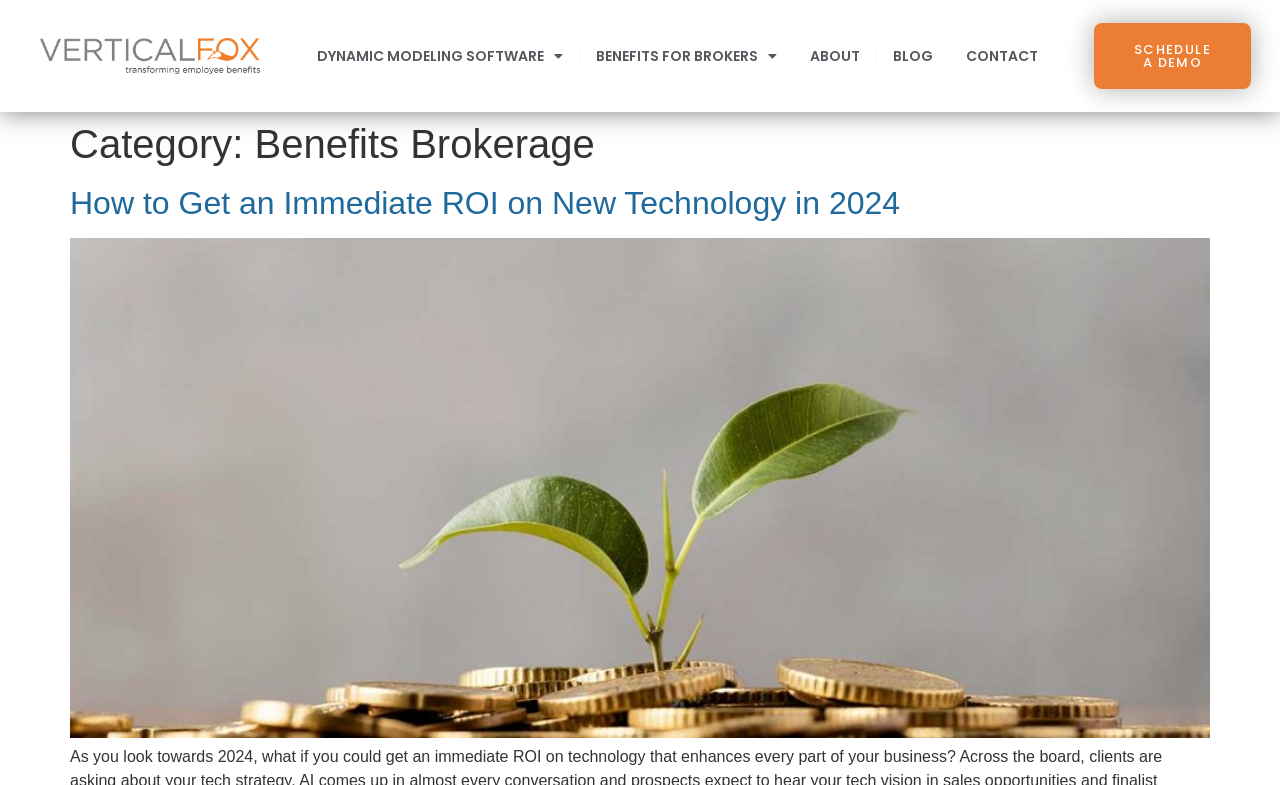Determine the bounding box coordinates for the element that should be clicked to follow this instruction: "Subscribe to newsletter". The coordinates should be given as four float numbers between 0 and 1, in the format [left, top, right, bottom].

None